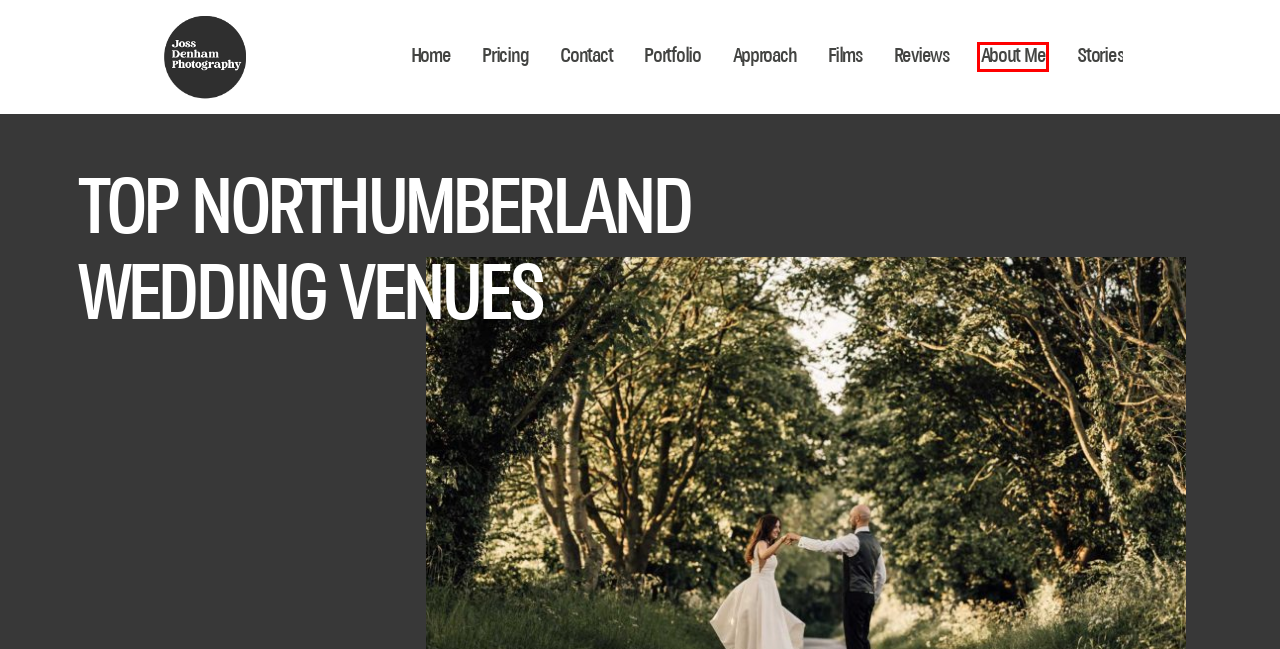Observe the screenshot of a webpage with a red bounding box highlighting an element. Choose the webpage description that accurately reflects the new page after the element within the bounding box is clicked. Here are the candidates:
A. Blog
B. My Approach
C. Wedding Films
D. Portfolio
E. Pricing
F. Contact Me
G. About Joss Denham Photography
H. Reviews

G